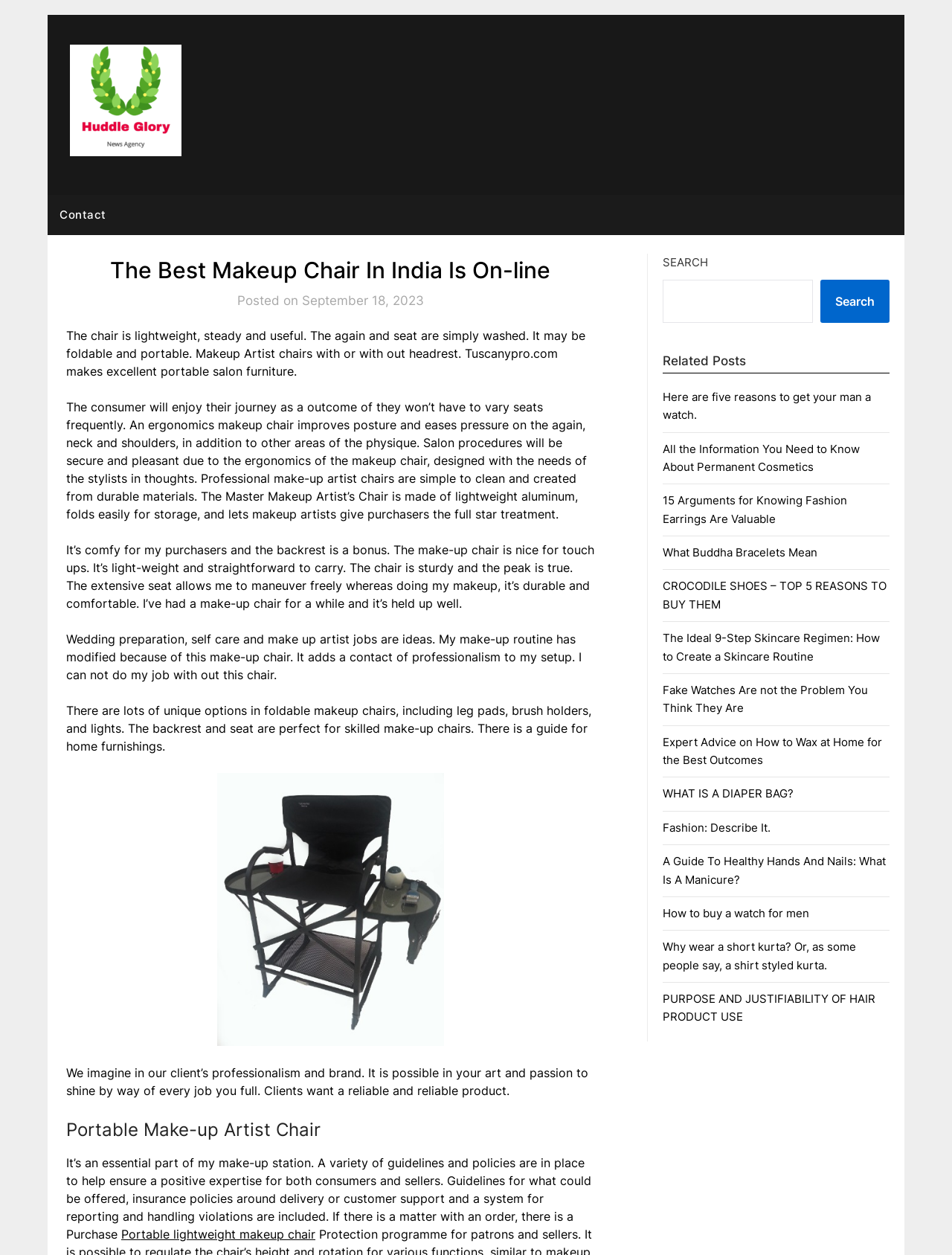What is the material of the Master Makeup Artist’s Chair?
Please provide a comprehensive answer to the question based on the webpage screenshot.

The webpage specifically mentions that the Master Makeup Artist’s Chair is 'made of lightweight aluminum', which suggests that it is a durable and portable material.